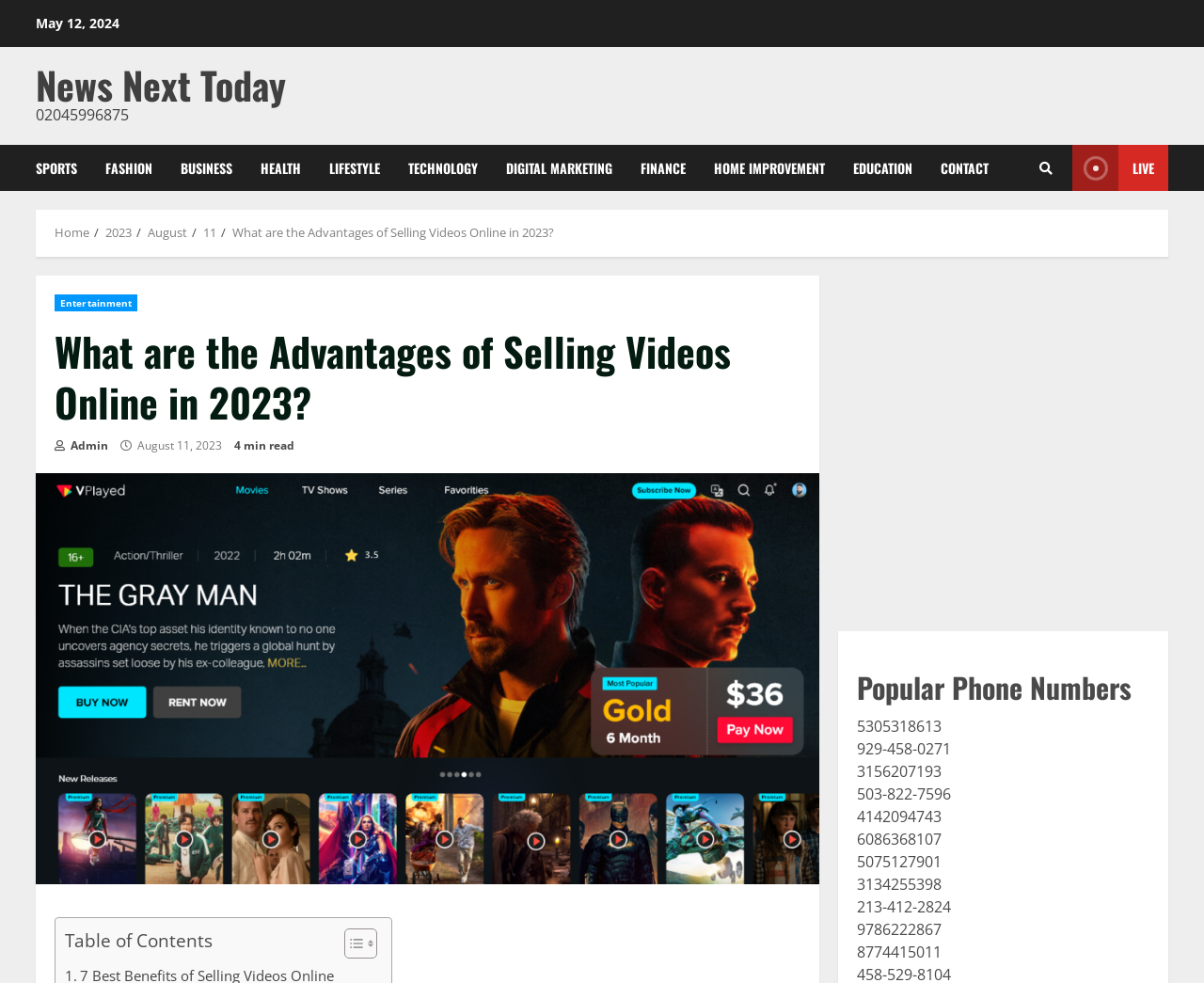Please provide the bounding box coordinates for the element that needs to be clicked to perform the instruction: "Read more about 'Virgin Australia scoops reader award'". The coordinates must consist of four float numbers between 0 and 1, formatted as [left, top, right, bottom].

None